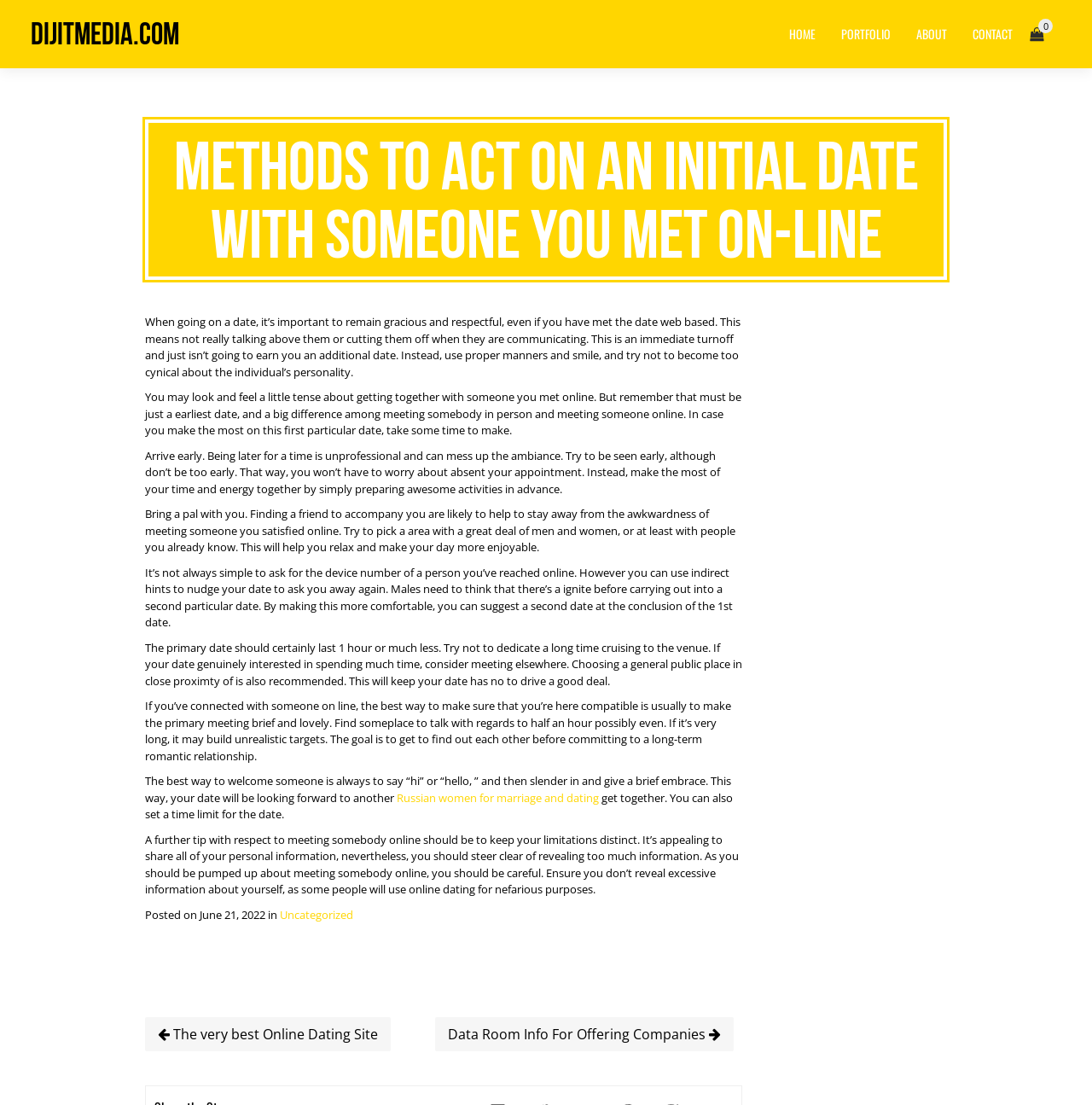Locate the bounding box coordinates of the clickable region to complete the following instruction: "Click on the link to learn more about Russian women for marriage and dating."

[0.363, 0.715, 0.548, 0.729]